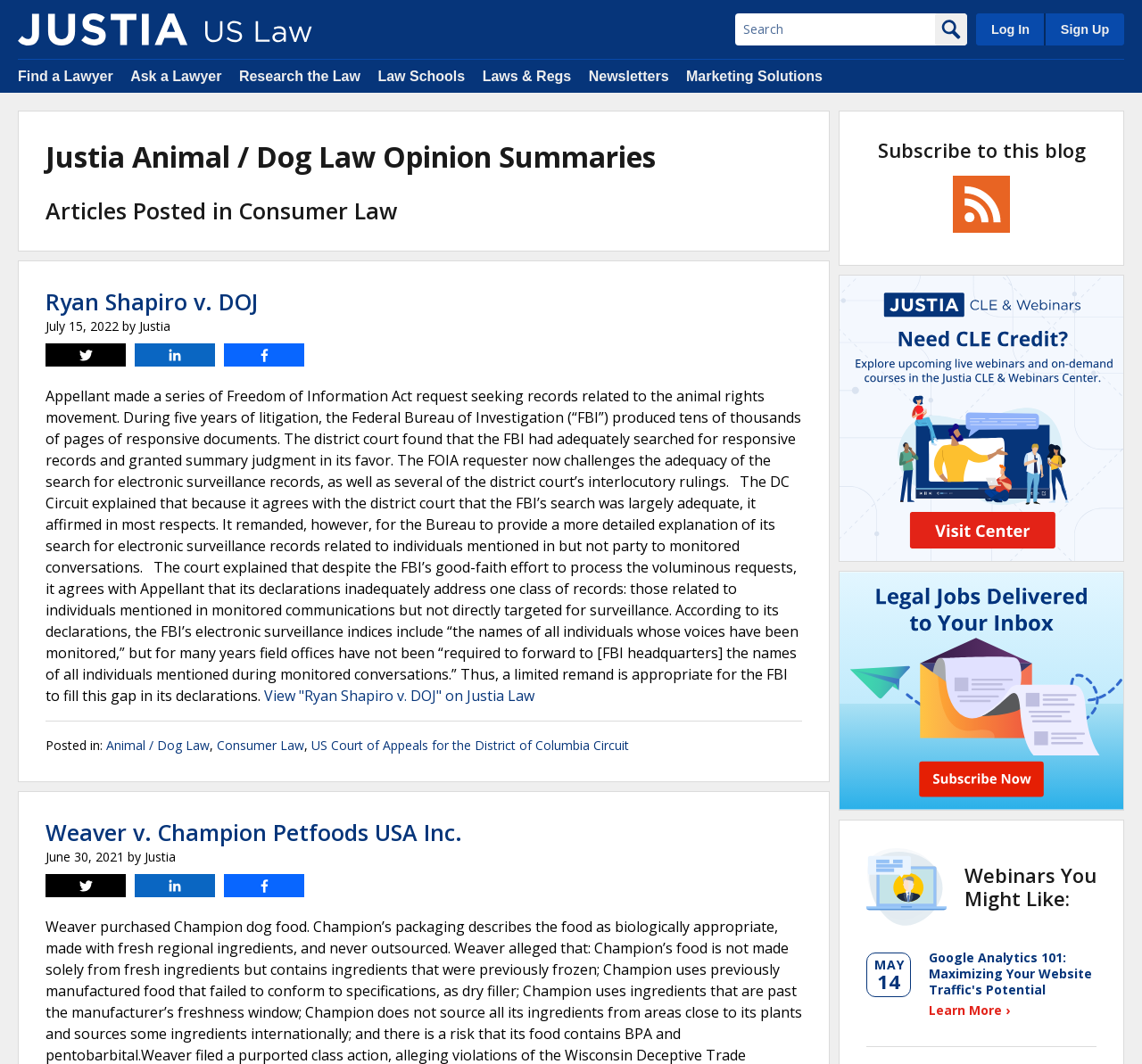Identify the headline of the webpage and generate its text content.

Justia Animal / Dog Law Opinion Summaries